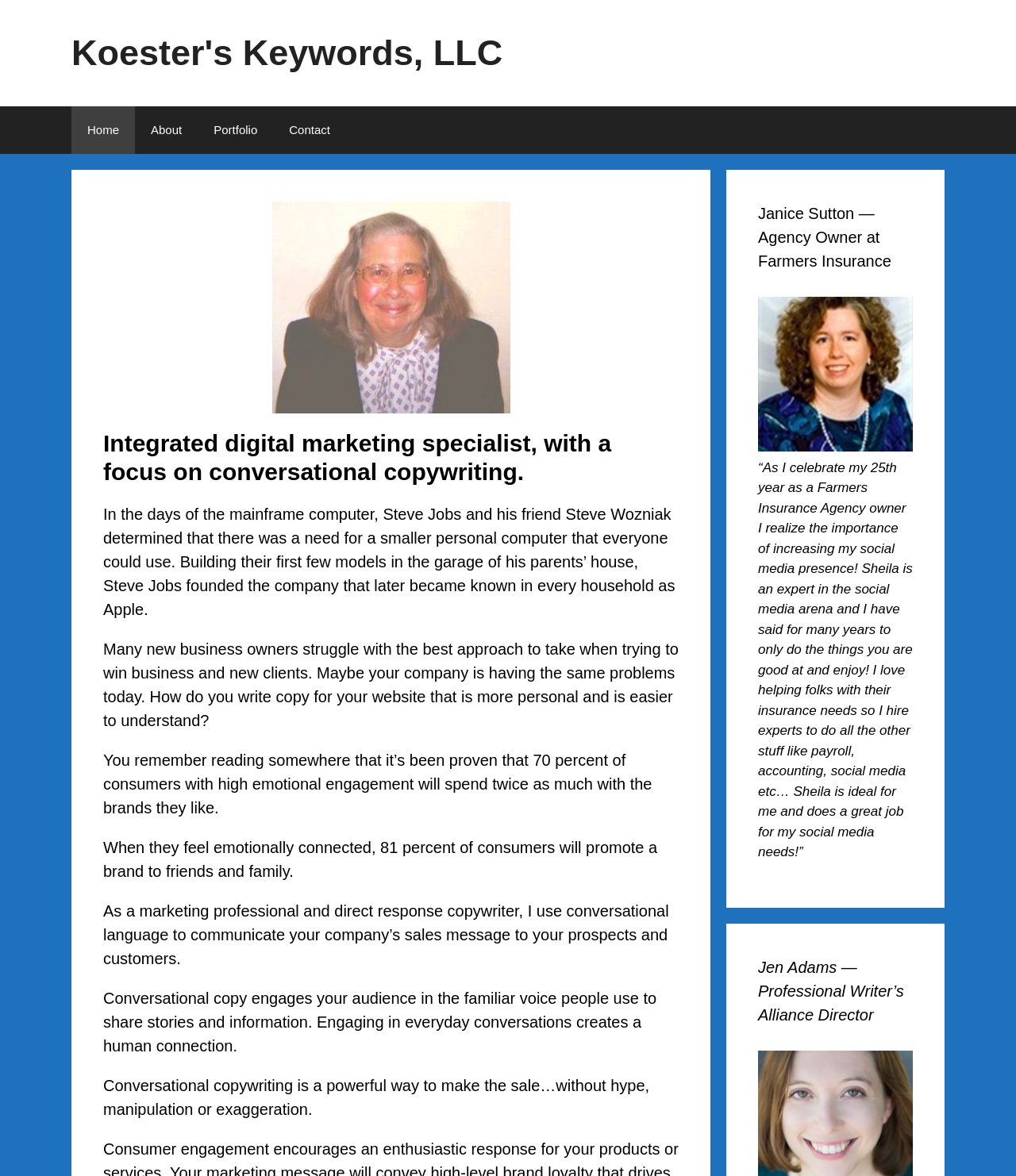Determine the bounding box coordinates in the format (top-left x, top-left y, bottom-right x, bottom-right y). Ensure all values are floating point numbers between 0 and 1. Identify the bounding box of the UI element described by: Koester's Keywords, LLC

[0.07, 0.028, 0.495, 0.062]